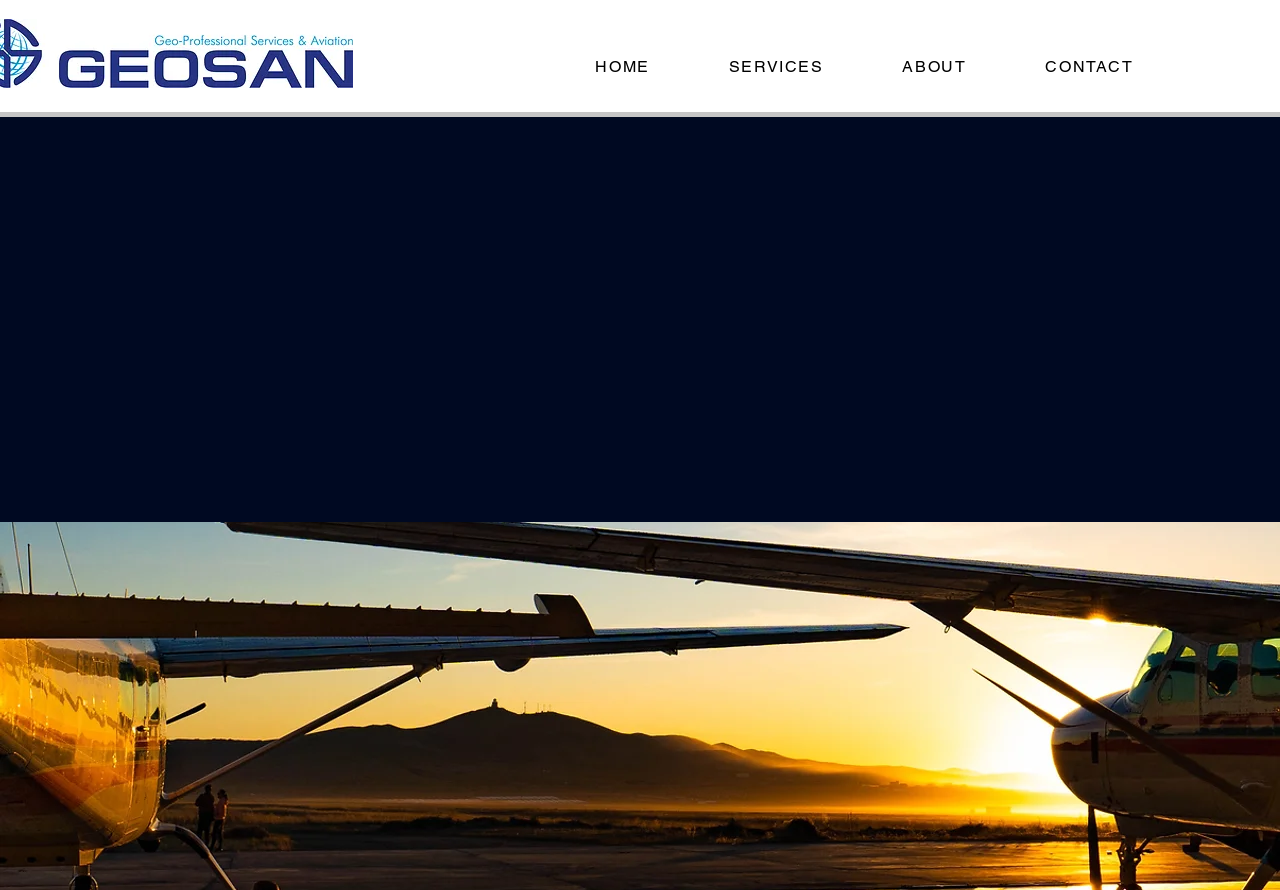Use the information in the screenshot to answer the question comprehensively: What is the main service provided by the company?

The webpage heading mentions 'Aerial Photogrammetric Surveying and Mapping', which suggests that this is the main service provided by the company.